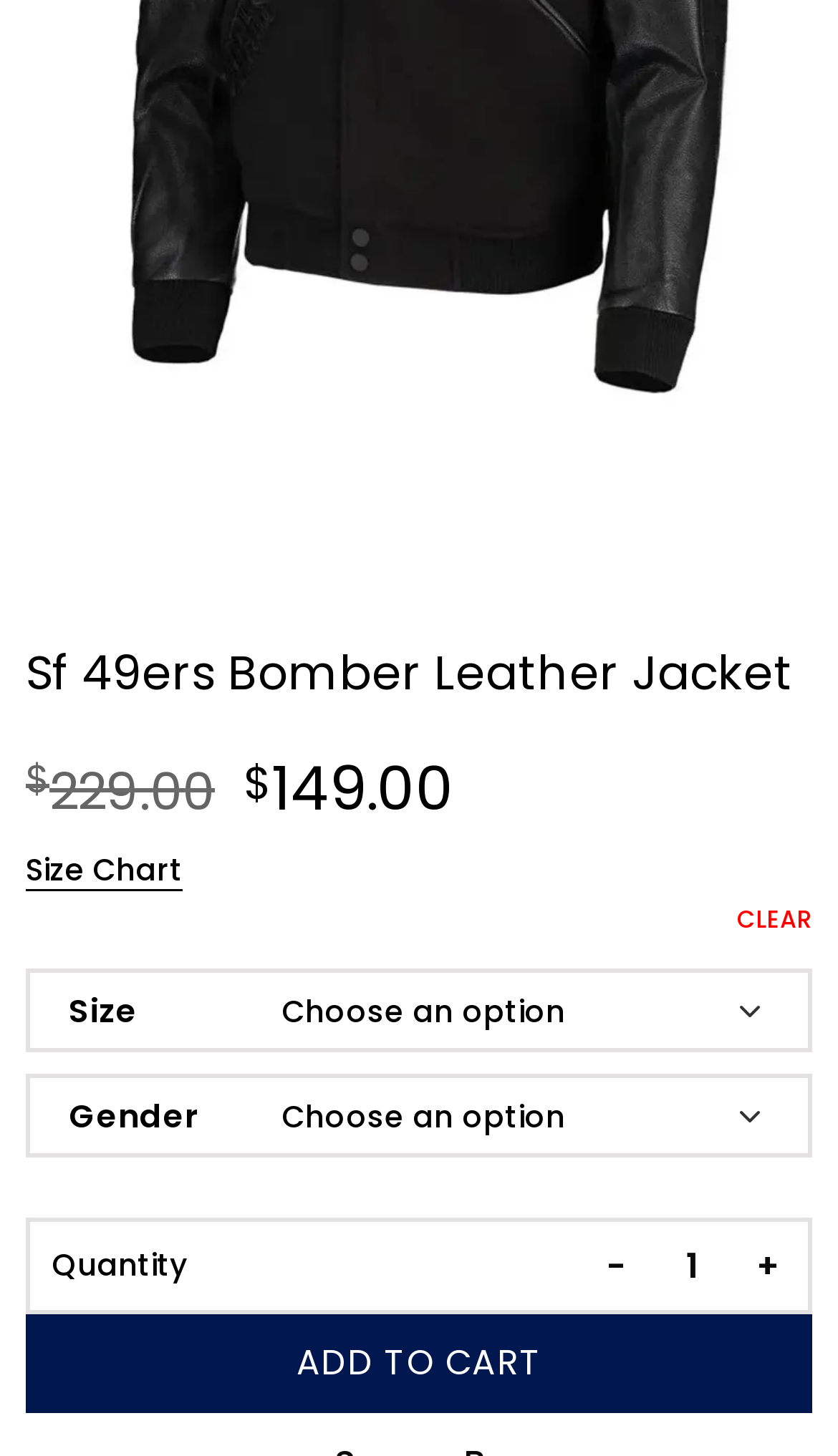Identify the bounding box of the UI element described as follows: "Add to cart". Provide the coordinates as four float numbers in the range of 0 to 1 [left, top, right, bottom].

[0.031, 0.902, 0.969, 0.97]